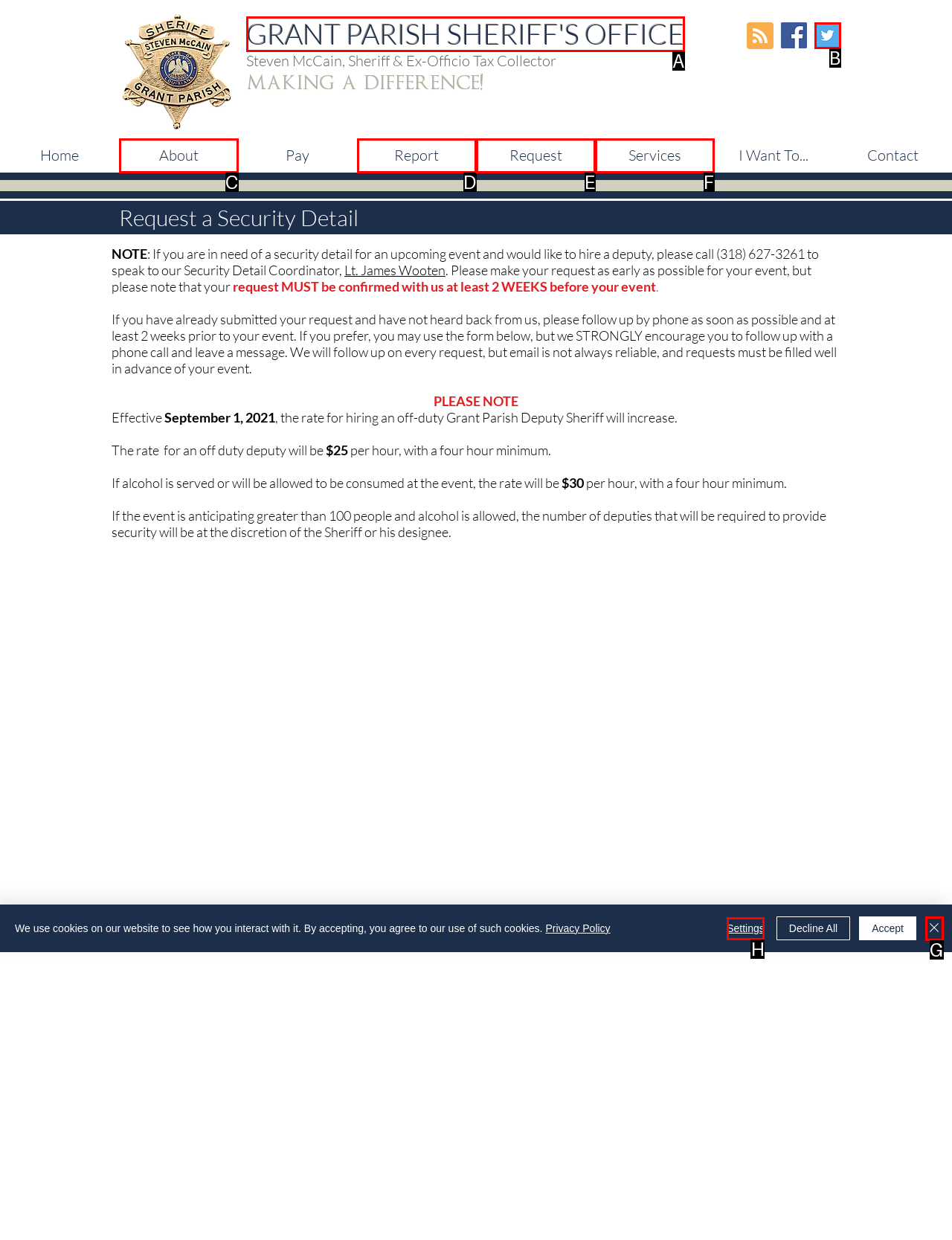Find the option that matches this description: GRANT PARISH SHERIFF'S OFFICE
Provide the matching option's letter directly.

A